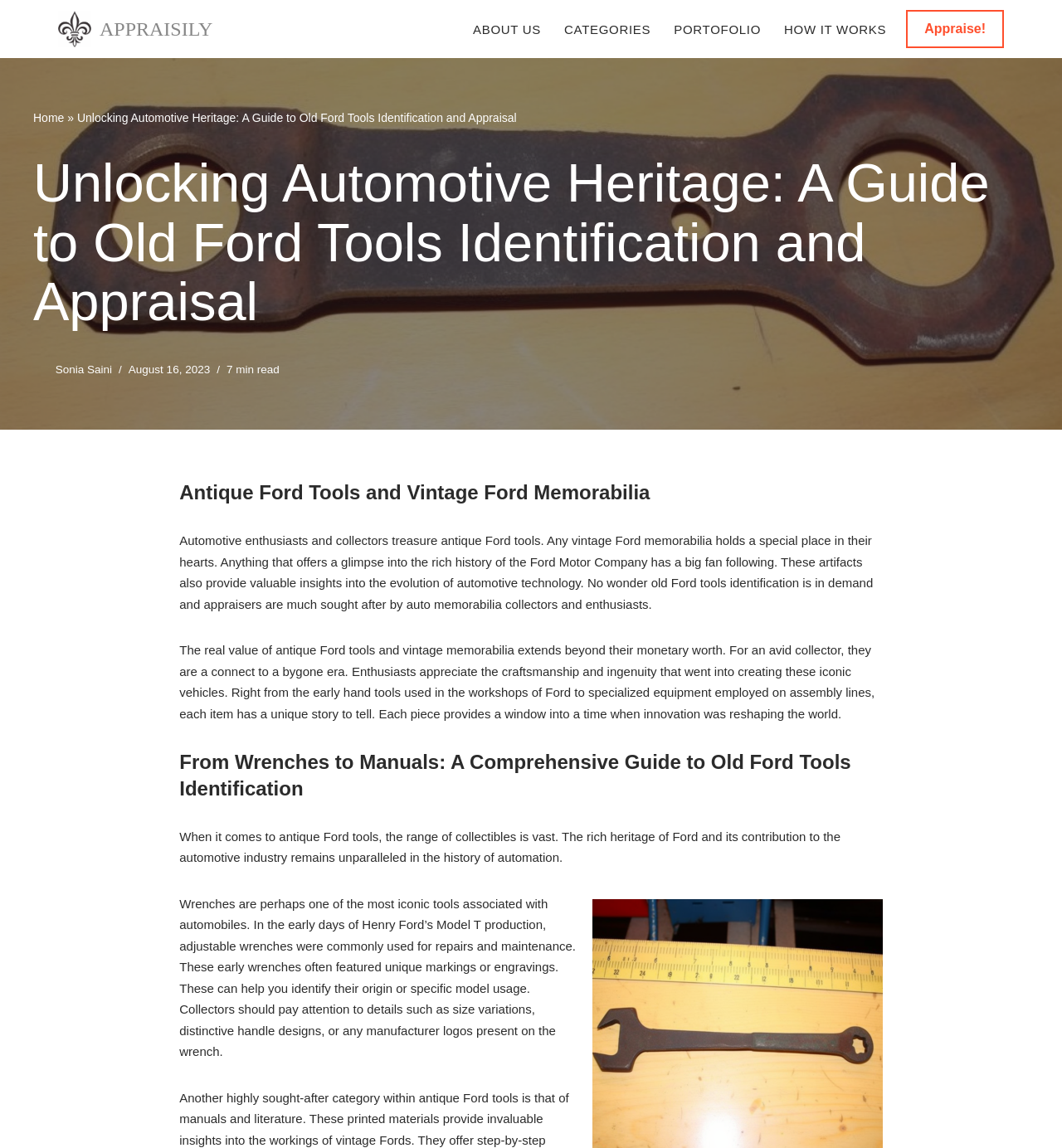What is the topic of the webpage?
Please provide a detailed and thorough answer to the question.

Based on the webpage content, it appears that the topic is about identifying old Ford tools, which is evident from the headings and paragraphs discussing antique Ford tools and vintage memorabilia.